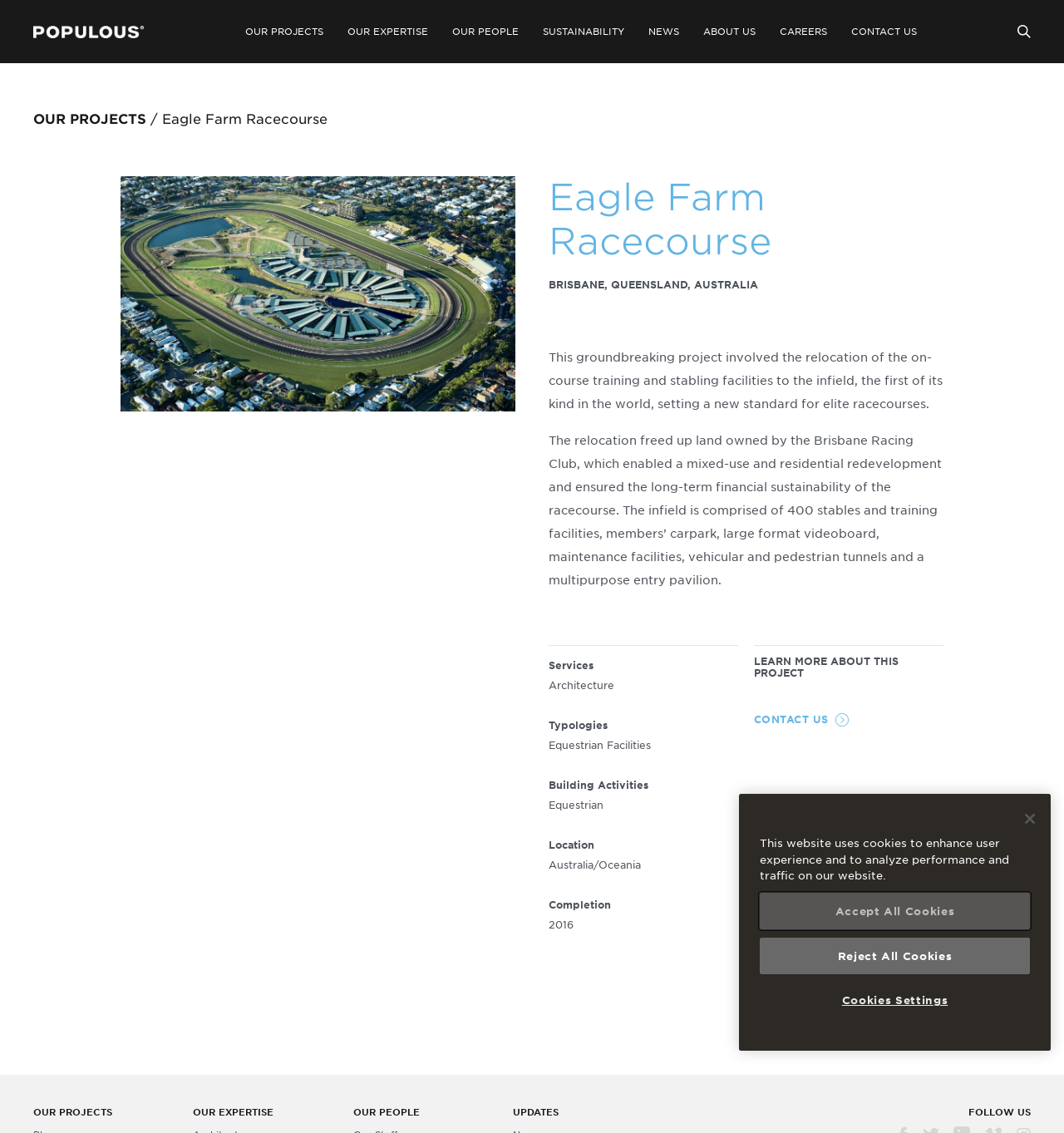Determine the bounding box coordinates of the clickable region to carry out the instruction: "Click the 'Eagle Farm Racecourse' link".

[0.152, 0.098, 0.308, 0.112]